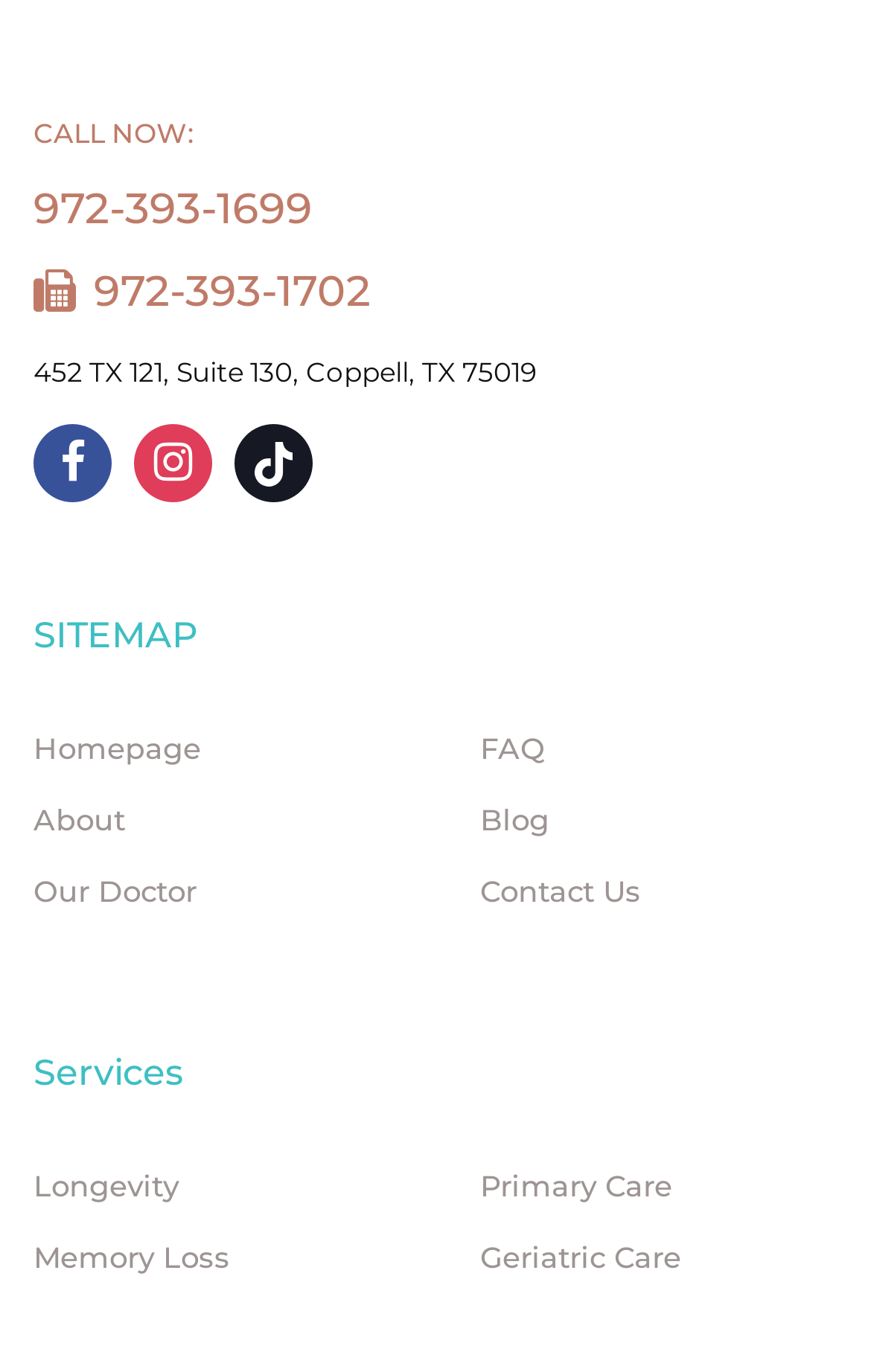What type of care is provided by the doctor?
Based on the image, answer the question with as much detail as possible.

I found the type of care by looking at the services section of the webpage, where it lists several types of care, including Geriatric Care.